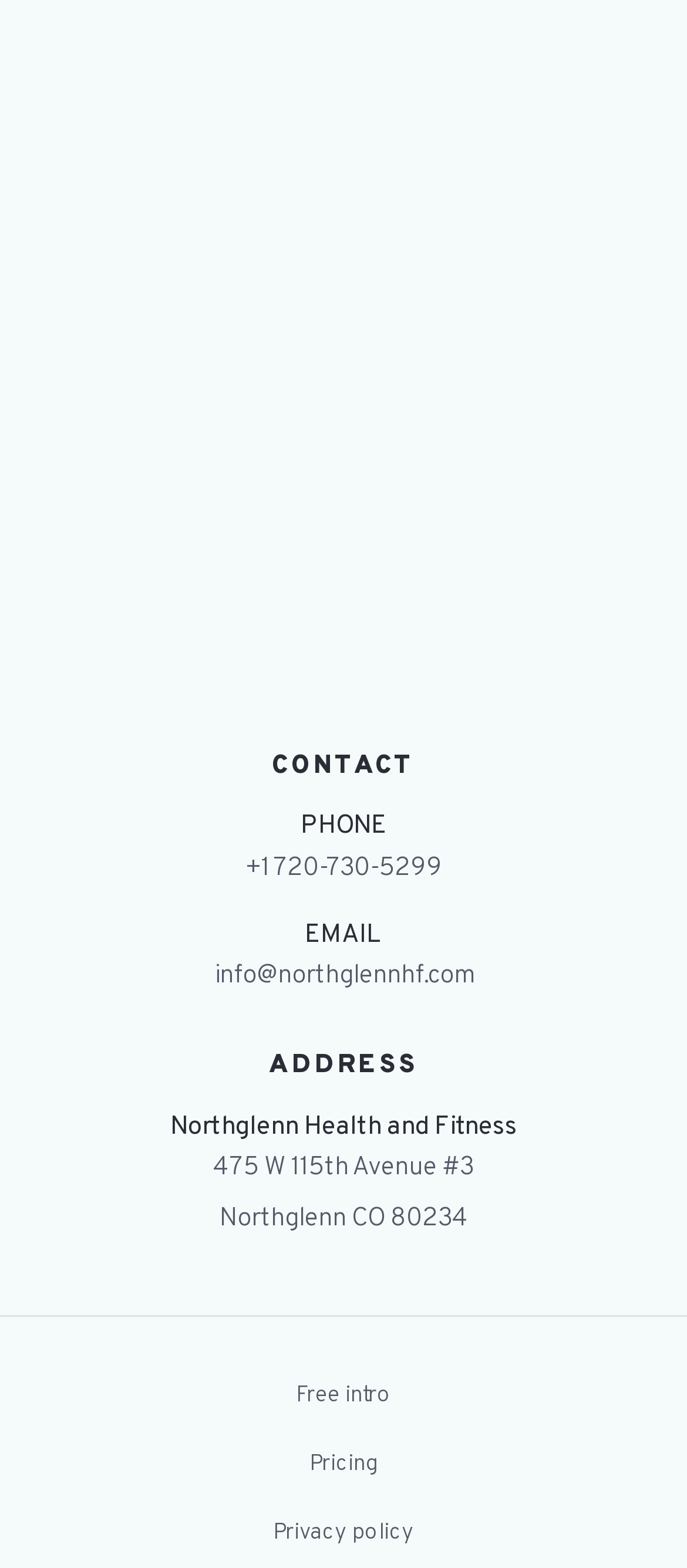Identify the bounding box of the UI element described as follows: "Pricing". Provide the coordinates as four float numbers in the range of 0 to 1 [left, top, right, bottom].

[0.45, 0.913, 0.55, 0.956]